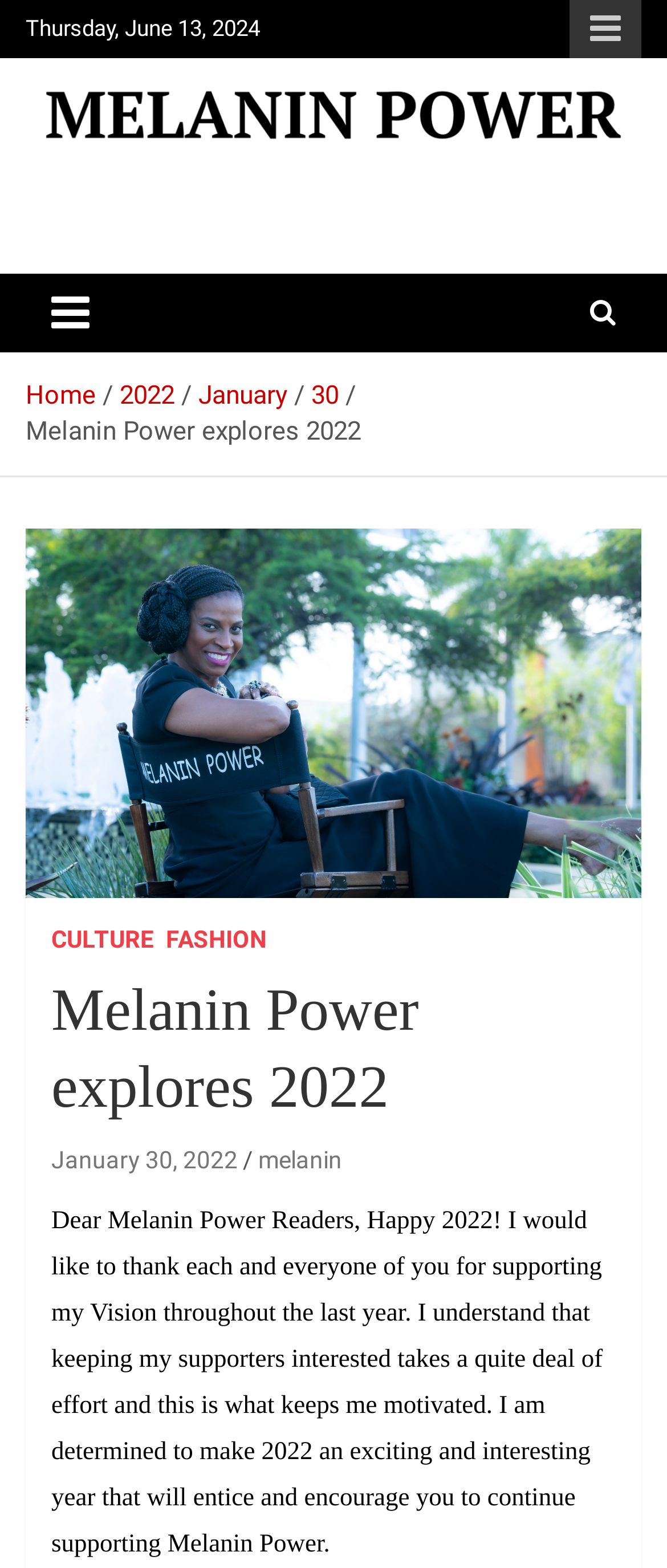What is the category of the article?
Look at the image and provide a detailed response to the question.

The category of the article is mentioned as a link, which is 'CULTURE'. This suggests that the article is related to cultural topics or issues.